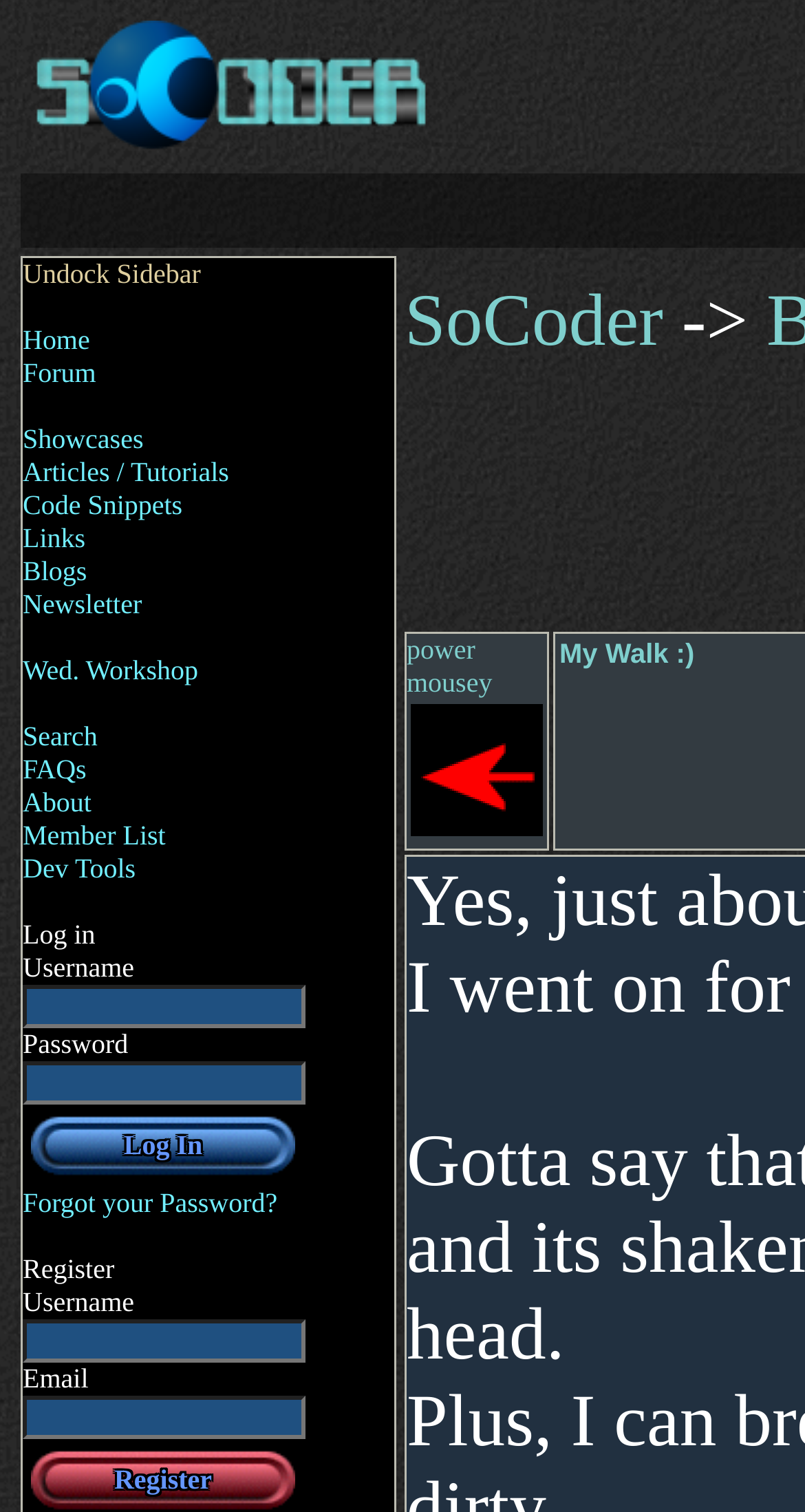How many textboxes are there for login?
Please use the image to provide an in-depth answer to the question.

I counted the number of textboxes in the login section and found two textboxes with IDs 132 and 136, both with a required attribute set to False.